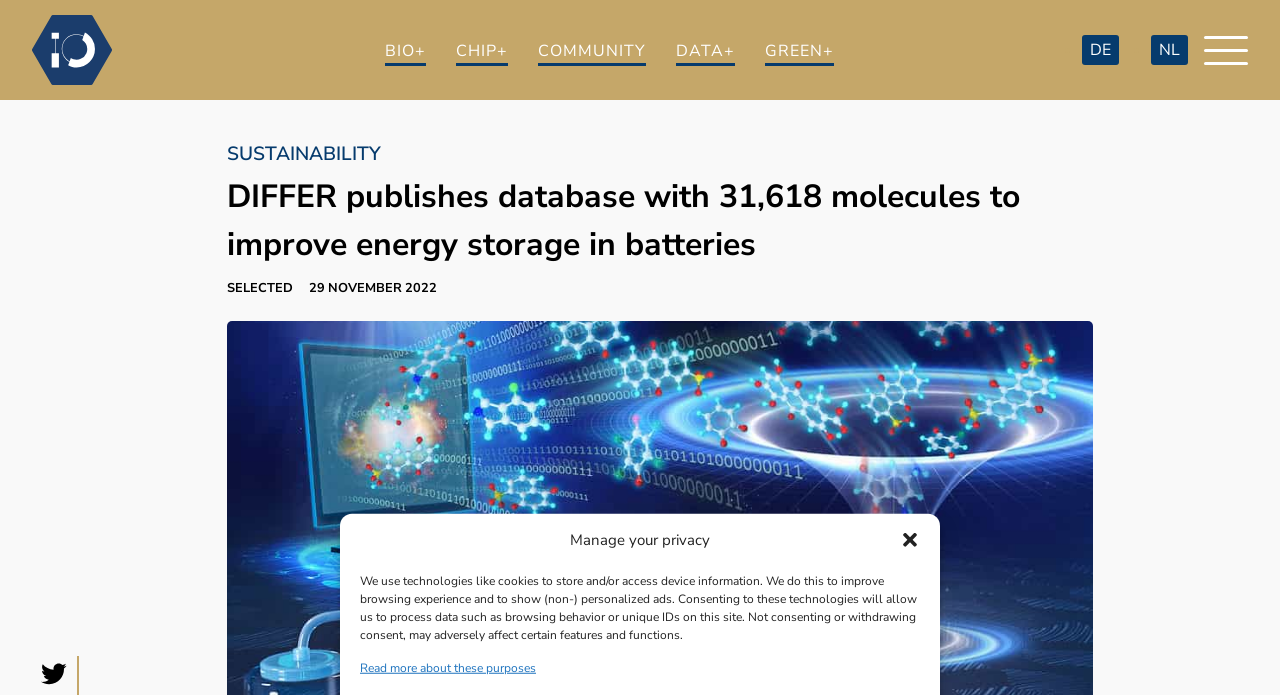Offer a comprehensive description of the webpage’s content and structure.

The webpage is about the Dutch Institute for Fundamental Energy Research (DIFFER) publishing a database of molecules for improving energy storage in batteries. 

At the top left corner, there is a logo and a link to the "Home" page. Next to it, there are several links to different sections, including "BIO+", "CHIP+", "COMMUNITY", "DATA+", and "GREEN+". 

On the top right corner, there are language options, including "DE" and "NL", separated by list markers. A "Menu" button is located next to them. 

Below the top section, there is a heading "SUSTAINABILITY" followed by a subheading "DIFFER publishes database with 31,618 molecules to improve energy storage in batteries". The date "29 NOVEMBER 2022" is displayed next to it. 

At the bottom of the page, there is a button and a link to "Tweet this". A static text block explains the use of cookies and technologies to improve browsing experience and show personalized ads. A link "Read more about these purposes" is provided below it.